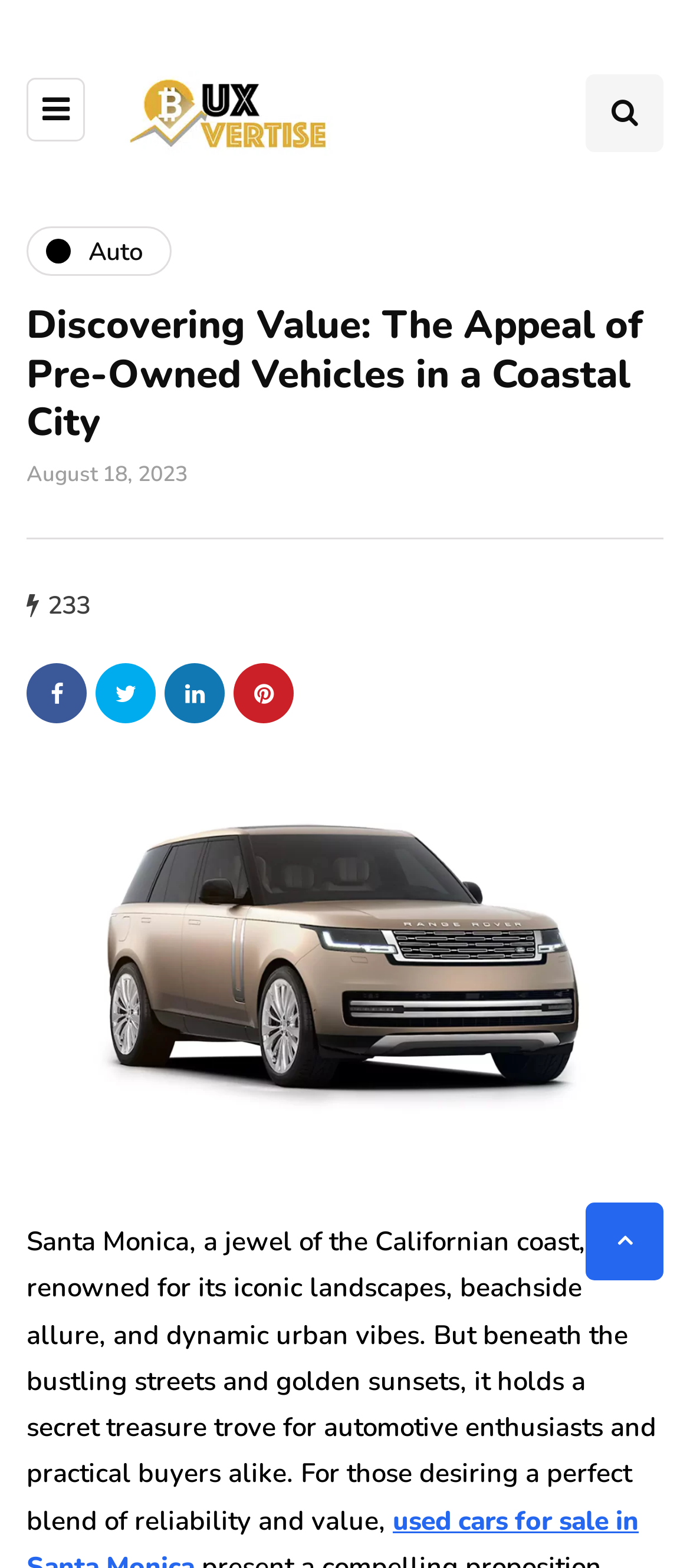Give a one-word or phrase response to the following question: What is the company mentioned in the webpage?

Buxvertise